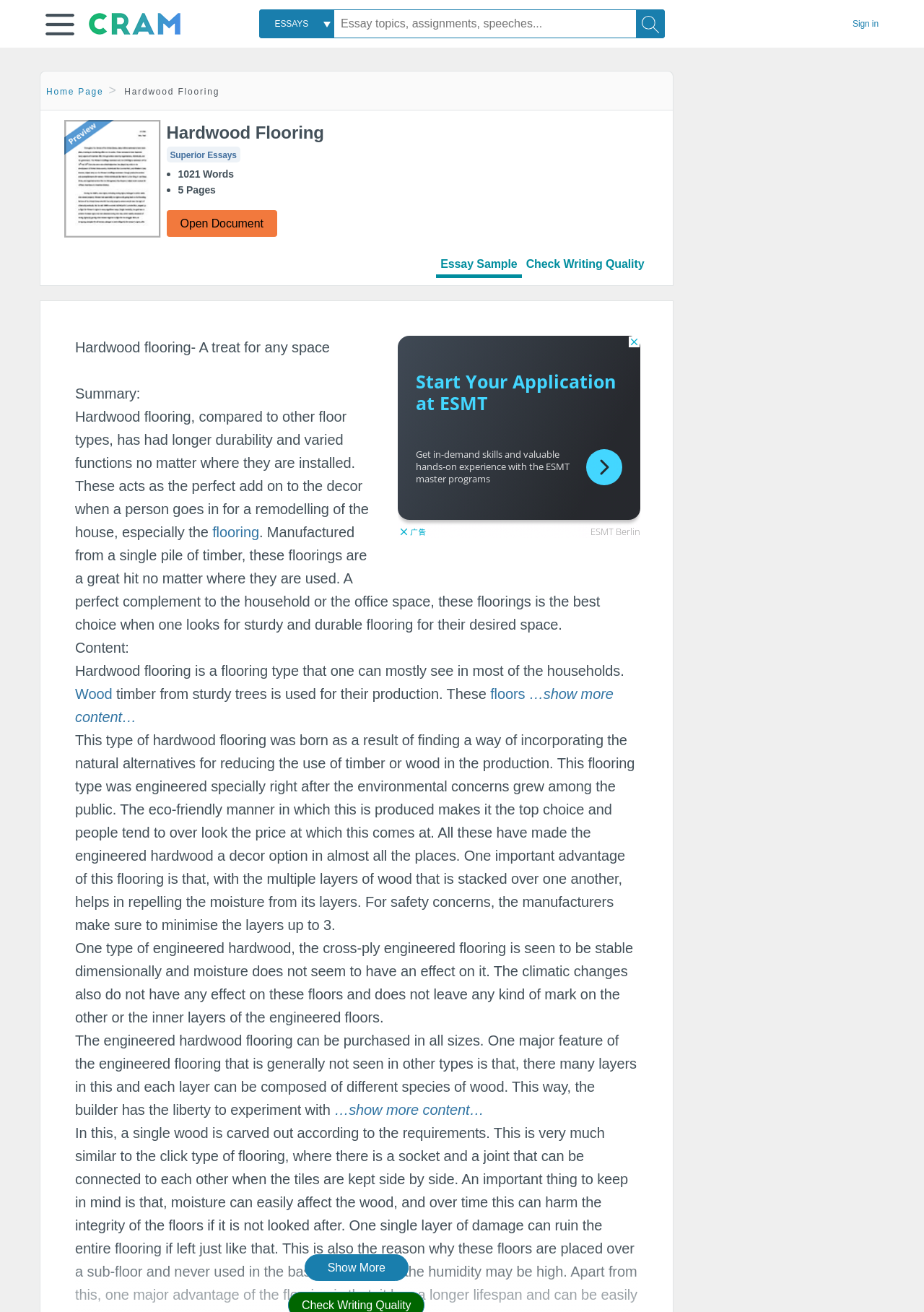Give a concise answer of one word or phrase to the question: 
How many words are in the essay?

1021 Words